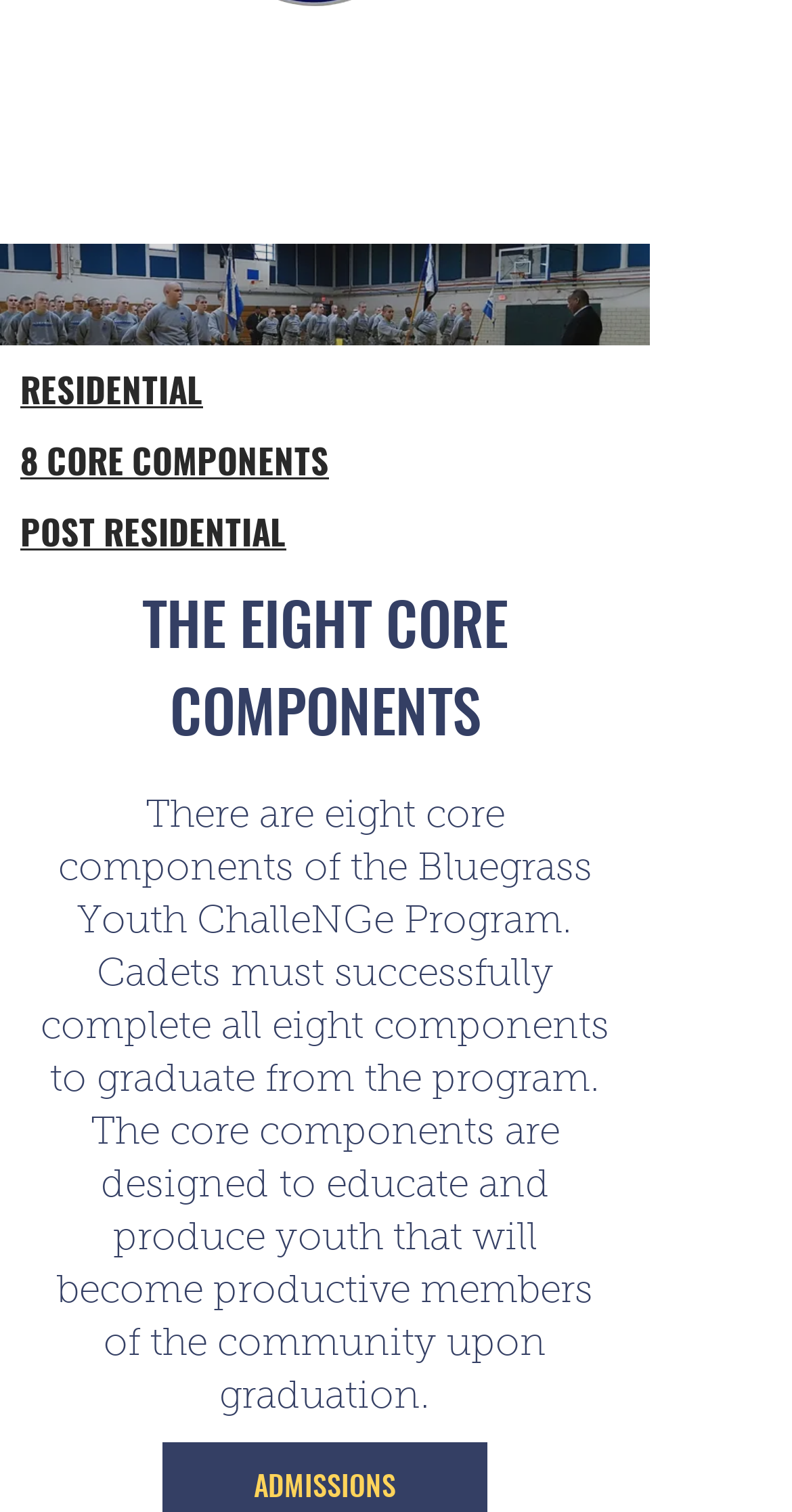Locate the UI element that matches the description 8 CORE COMPONENTS in the webpage screenshot. Return the bounding box coordinates in the format (top-left x, top-left y, bottom-right x, bottom-right y), with values ranging from 0 to 1.

[0.026, 0.293, 0.415, 0.32]